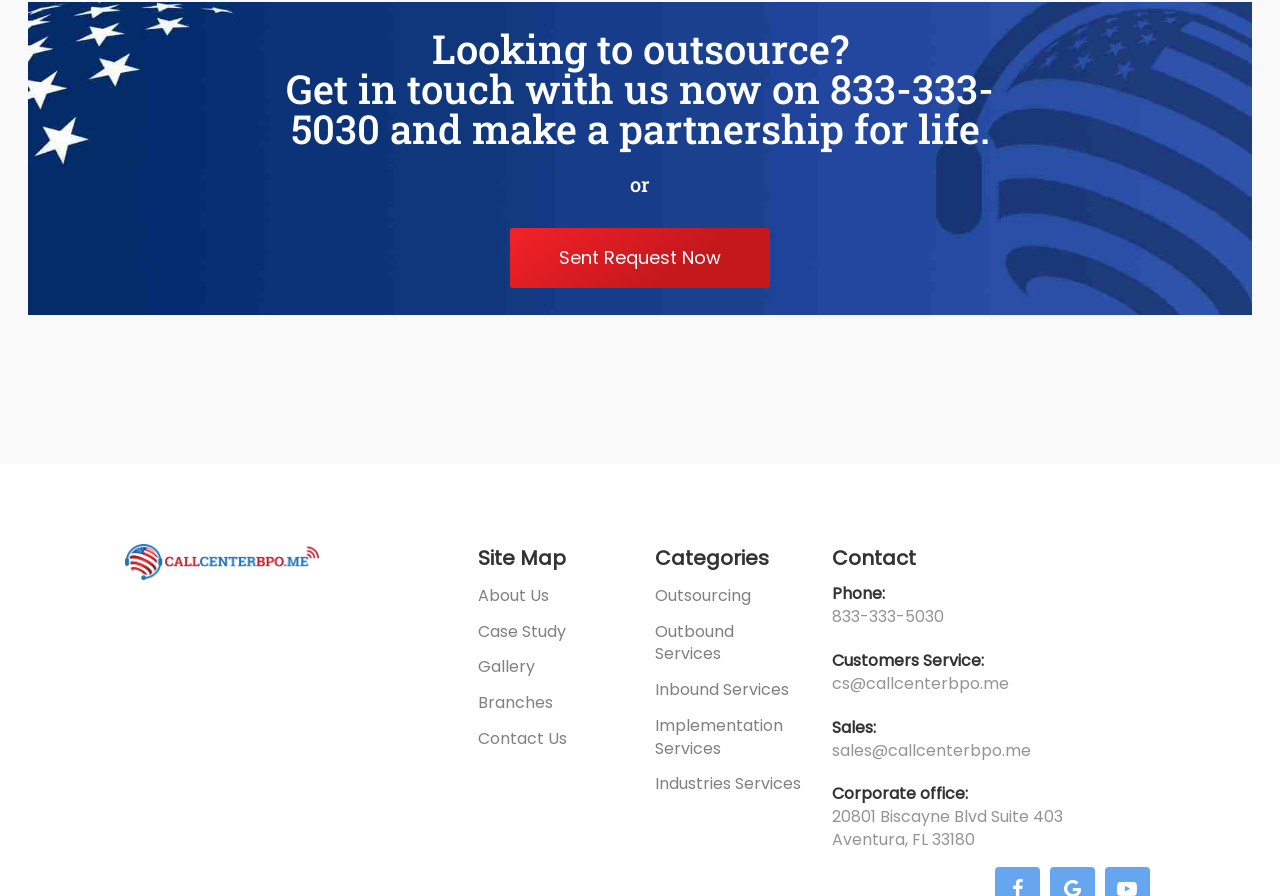Determine the bounding box coordinates for the element that should be clicked to follow this instruction: "Click the 'Sent Request Now' button". The coordinates should be given as four float numbers between 0 and 1, in the format [left, top, right, bottom].

[0.437, 0.274, 0.563, 0.302]